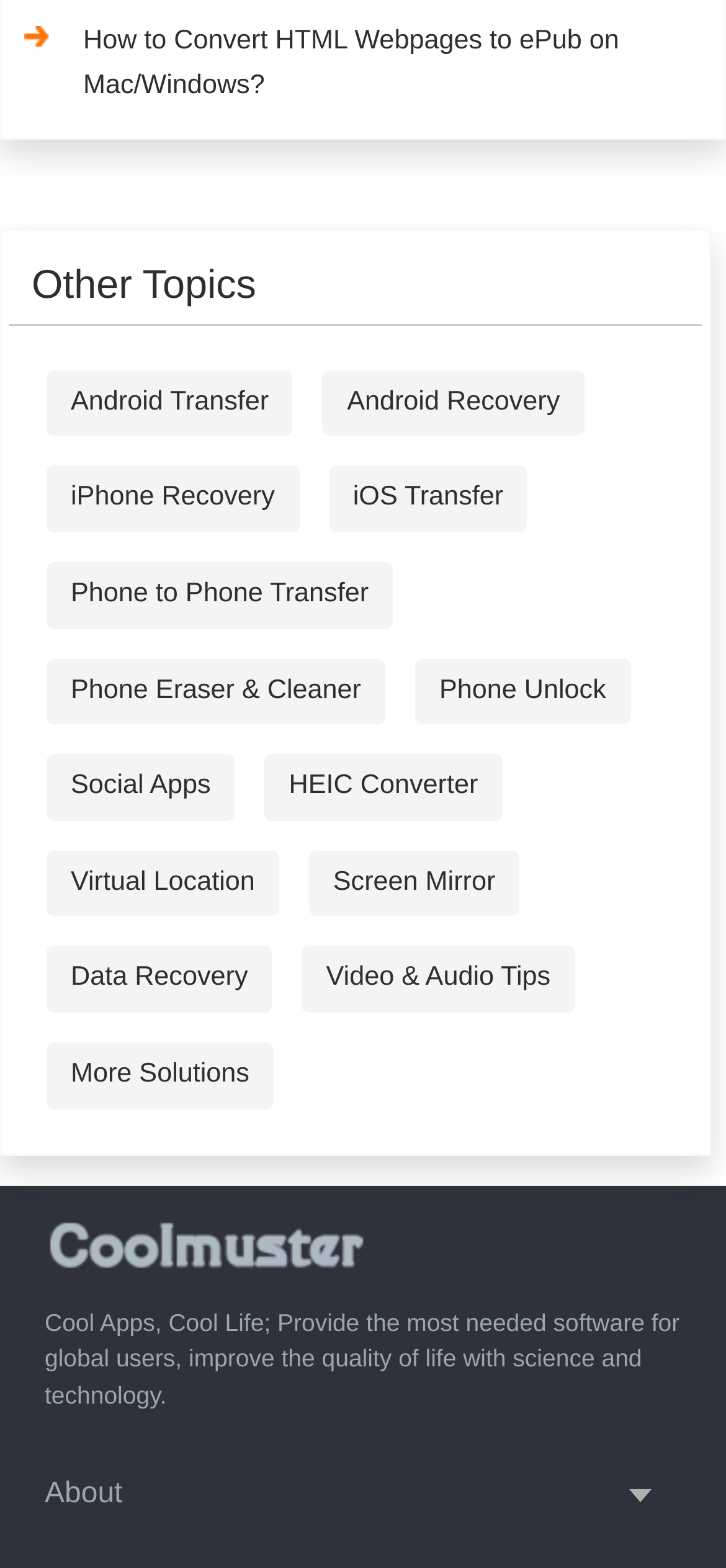What is the topic of the link at the top of the webpage?
Using the information presented in the image, please offer a detailed response to the question.

The link at the top of the webpage has the text 'How to Convert HTML Webpages to ePub on Mac/Windows?' which indicates that the topic of the link is related to converting HTML to ePub format.